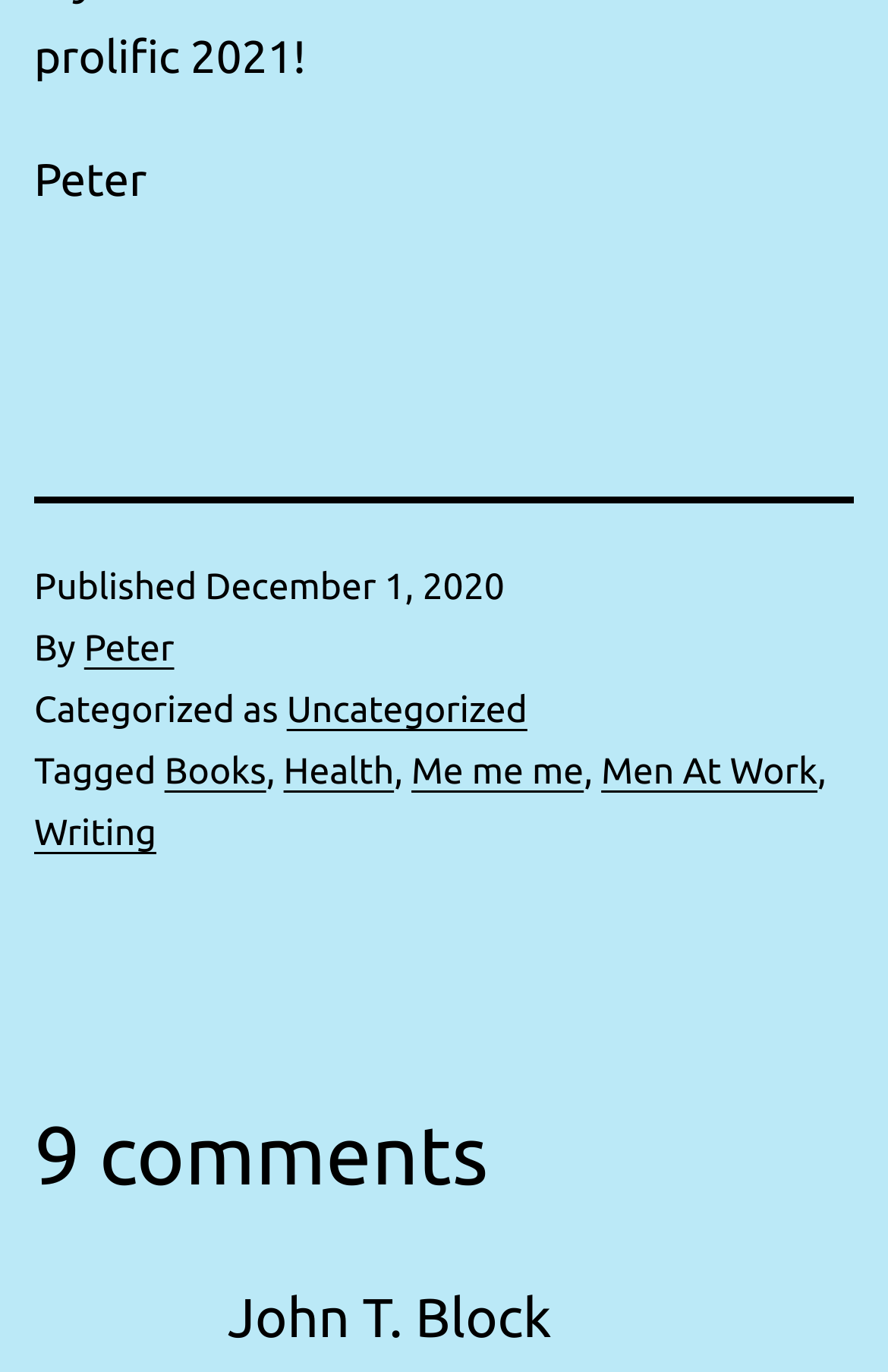Could you indicate the bounding box coordinates of the region to click in order to complete this instruction: "View post details".

[0.038, 0.413, 0.568, 0.443]